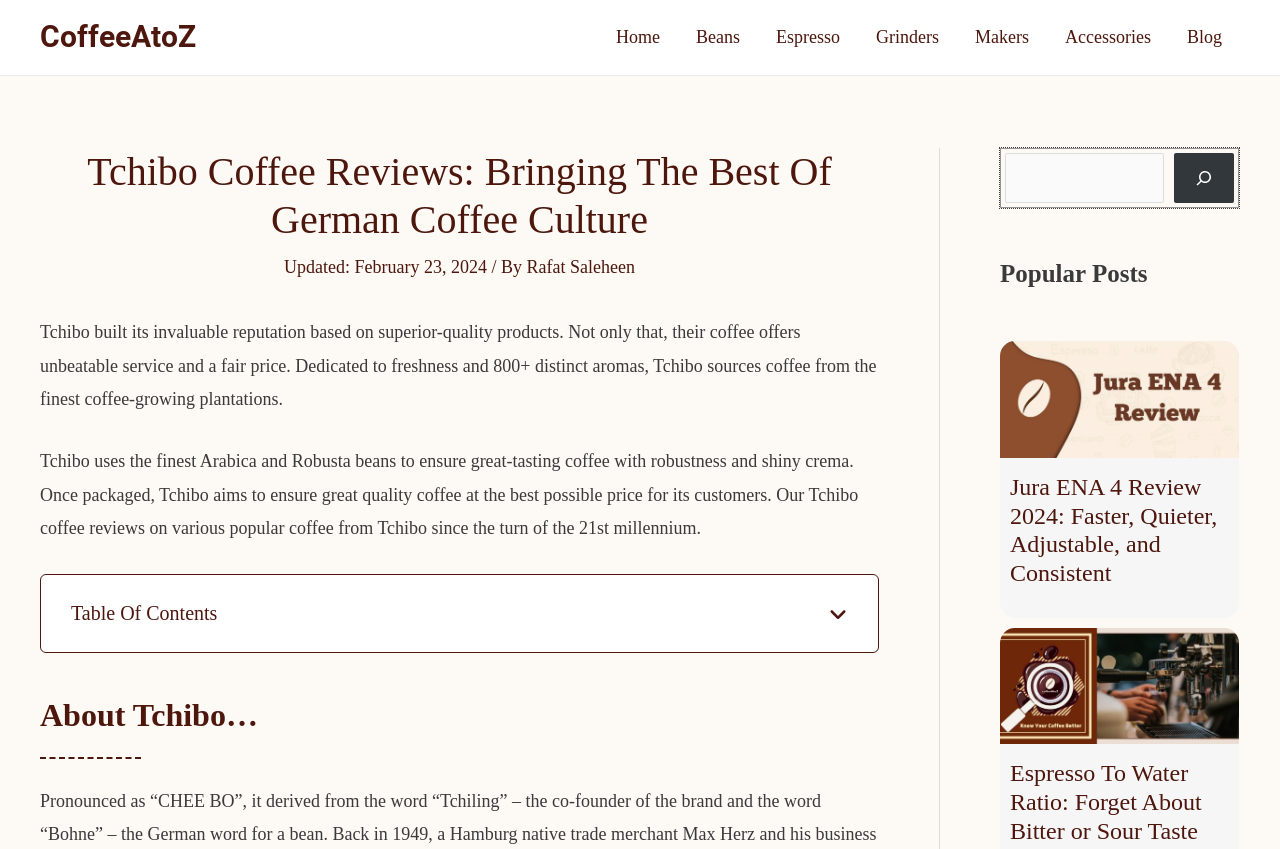Locate the bounding box coordinates of the element to click to perform the following action: 'Visit the 'Blog' page'. The coordinates should be given as four float values between 0 and 1, in the form of [left, top, right, bottom].

[0.913, 0.0, 0.969, 0.088]